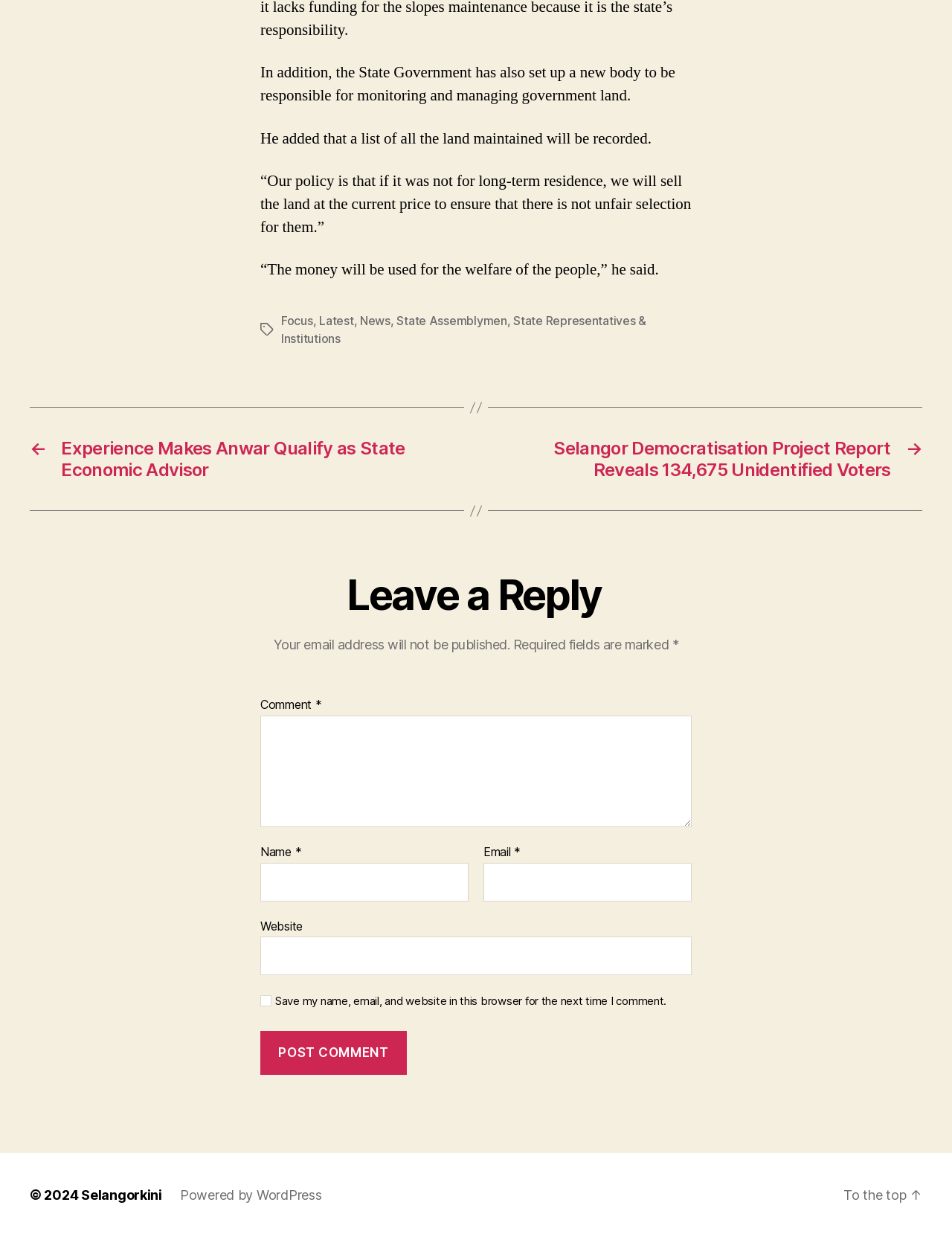Could you specify the bounding box coordinates for the clickable section to complete the following instruction: "Visit StuffedParty.com"?

None